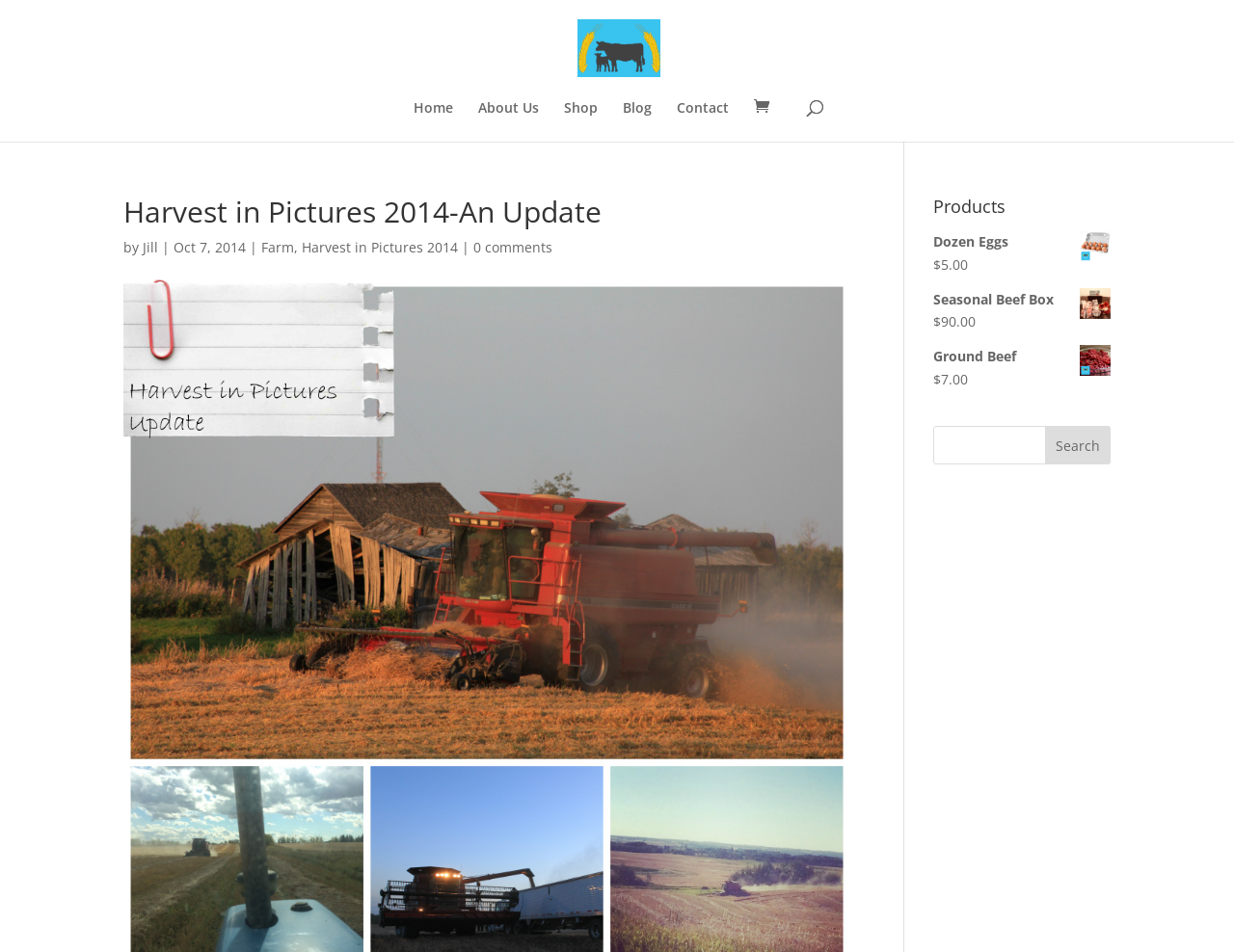Given the element description "About Us" in the screenshot, predict the bounding box coordinates of that UI element.

[0.387, 0.106, 0.436, 0.149]